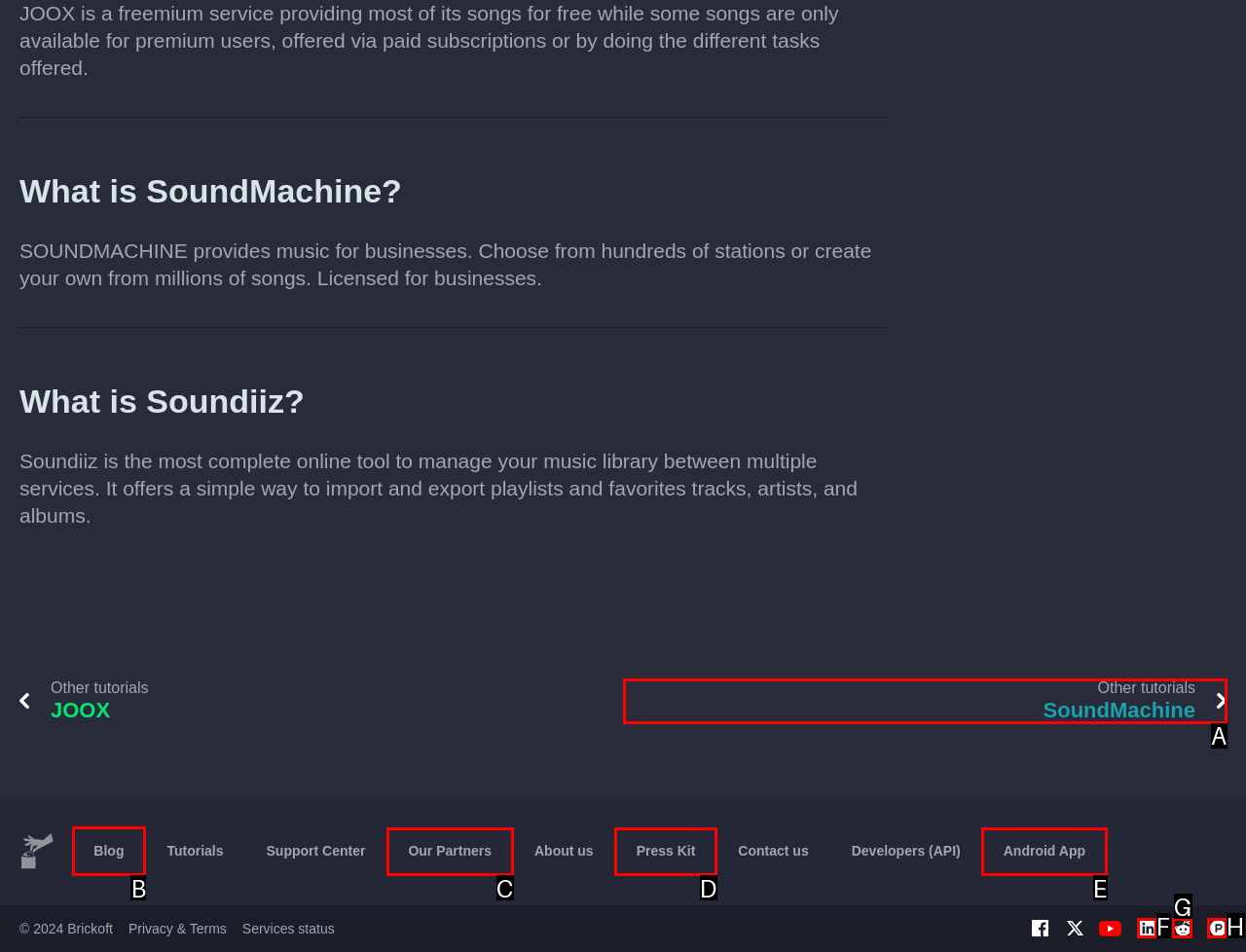Please indicate which HTML element should be clicked to fulfill the following task: Visit the blog. Provide the letter of the selected option.

B